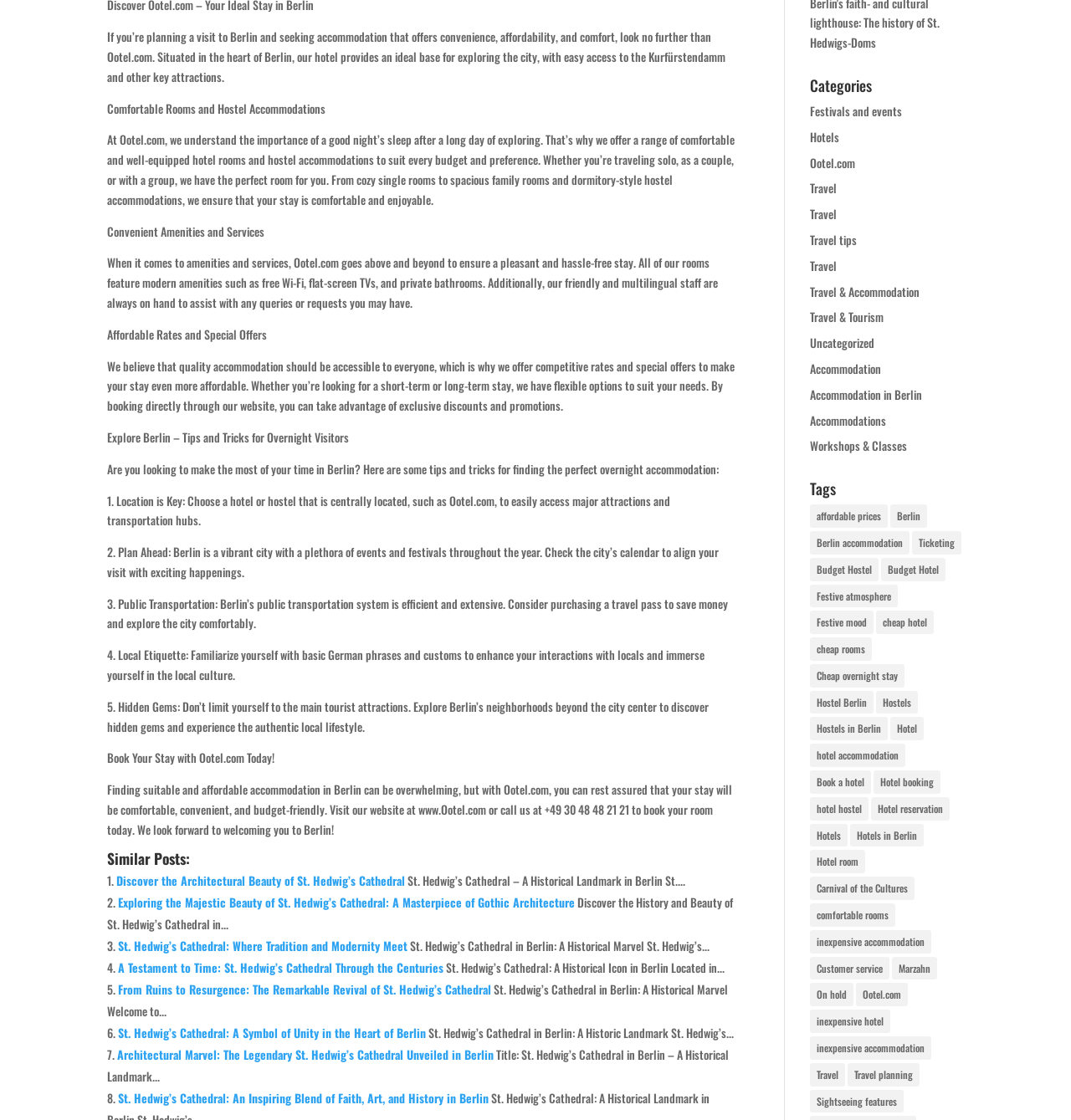Using the element description: "Marzahn", determine the bounding box coordinates for the specified UI element. The coordinates should be four float numbers between 0 and 1, [left, top, right, bottom].

[0.833, 0.854, 0.875, 0.875]